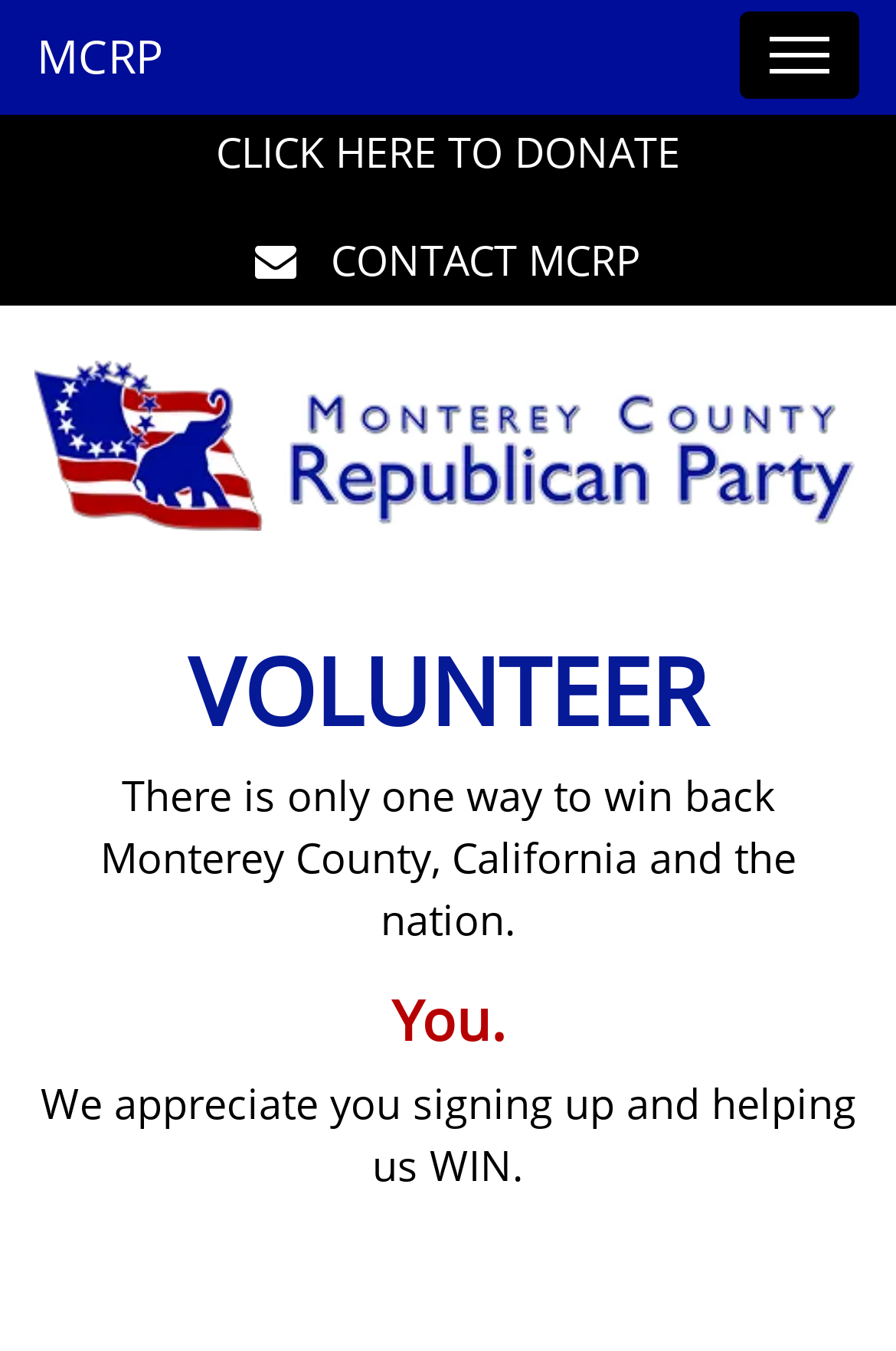Please reply to the following question with a single word or a short phrase:
How many headings are on the page?

3